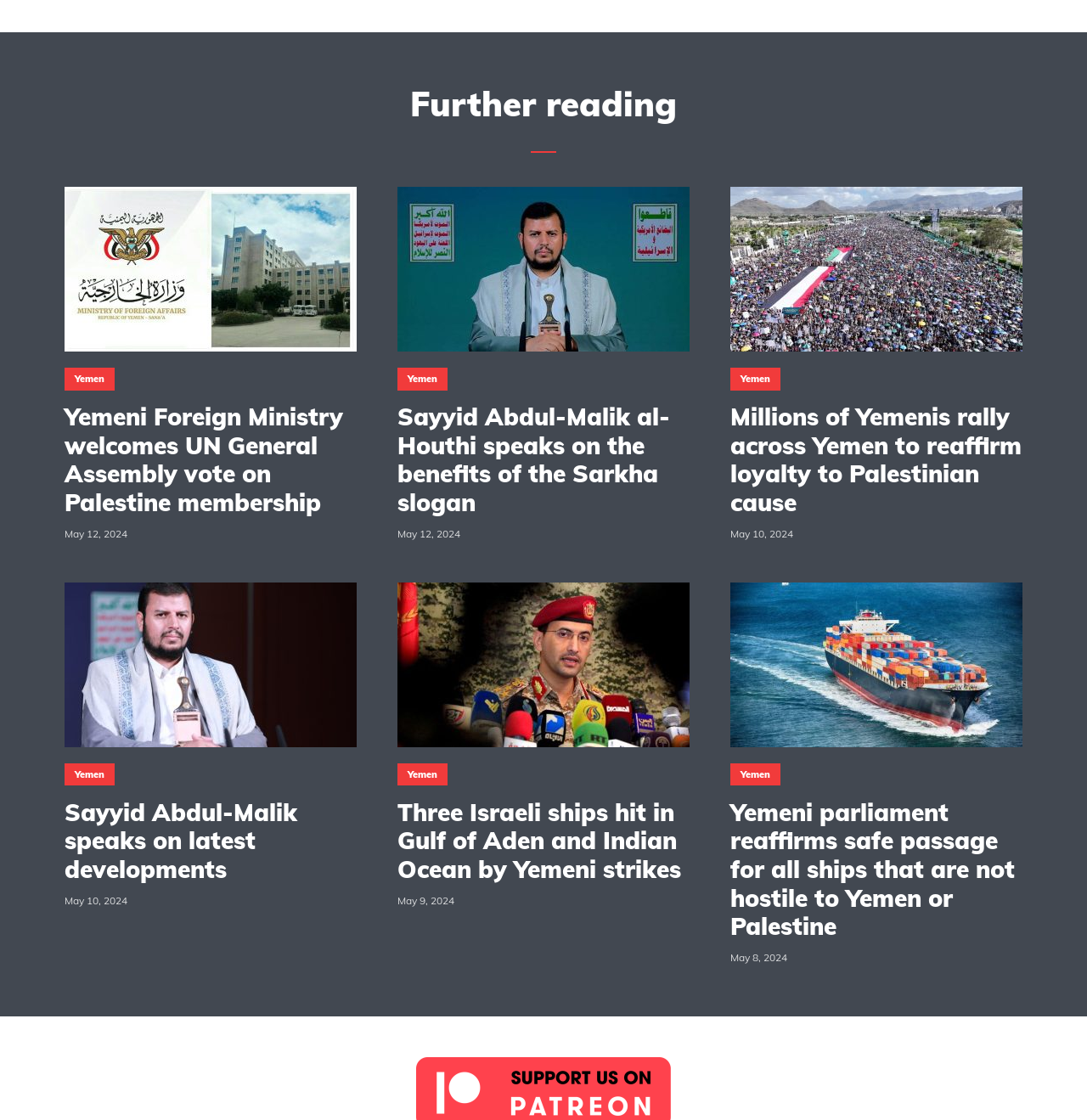Identify and provide the bounding box coordinates of the UI element described: "aria-label="Open search"". The coordinates should be formatted as [left, top, right, bottom], with each number being a float between 0 and 1.

None